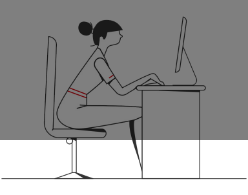What is on the desk?
Look at the image and answer the question with a single word or phrase.

A monitor